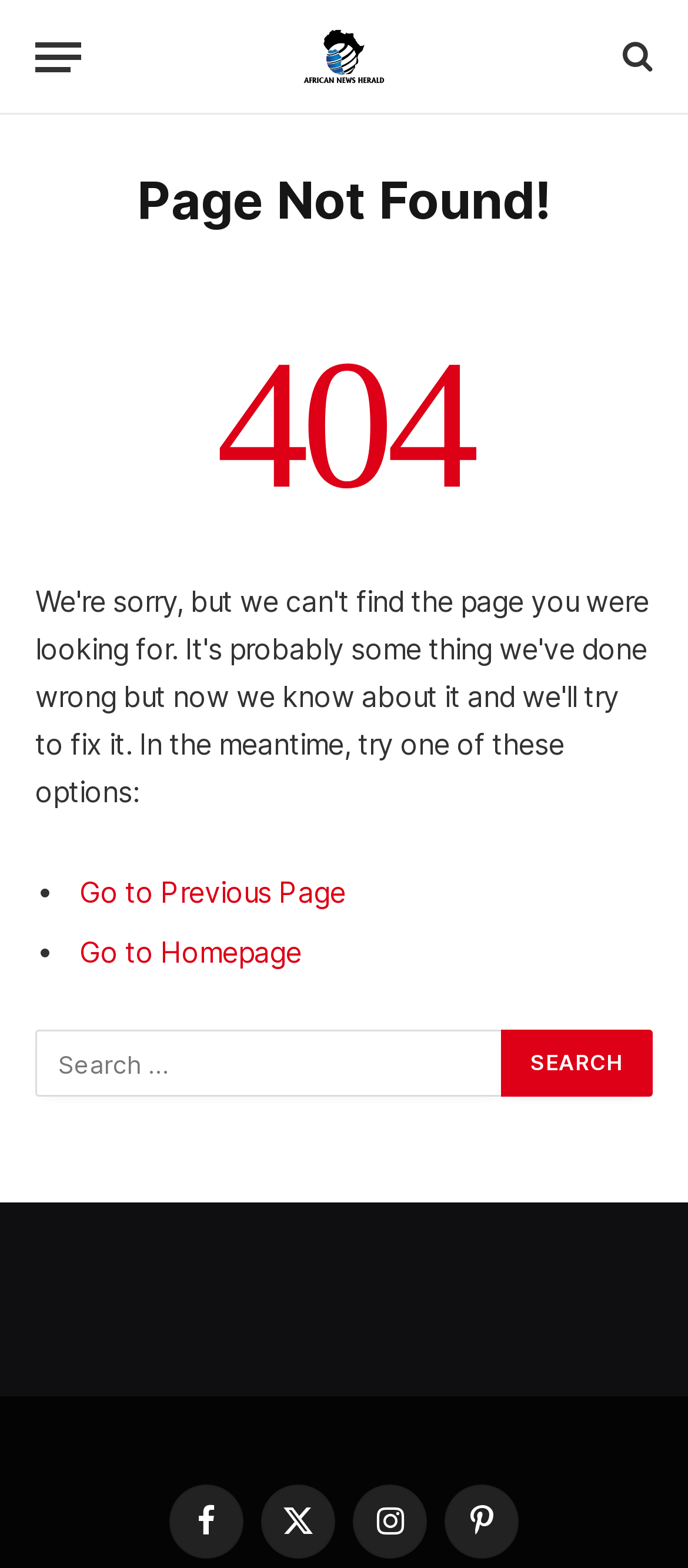Show me the bounding box coordinates of the clickable region to achieve the task as per the instruction: "Click the menu button".

[0.051, 0.011, 0.118, 0.062]